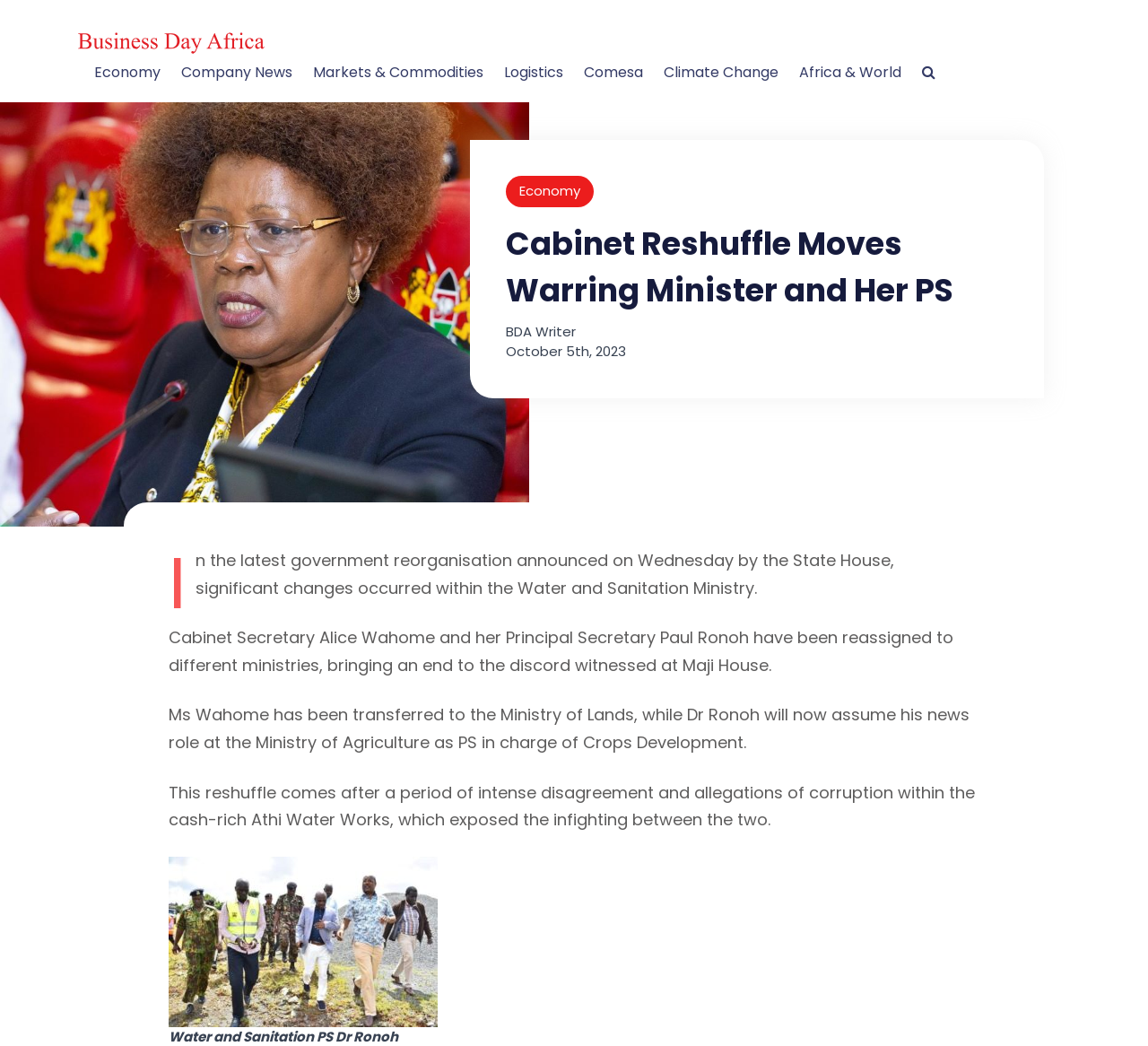Please predict the bounding box coordinates (top-left x, top-left y, bottom-right x, bottom-right y) for the UI element in the screenshot that fits the description: Climate Change

[0.578, 0.059, 0.678, 0.079]